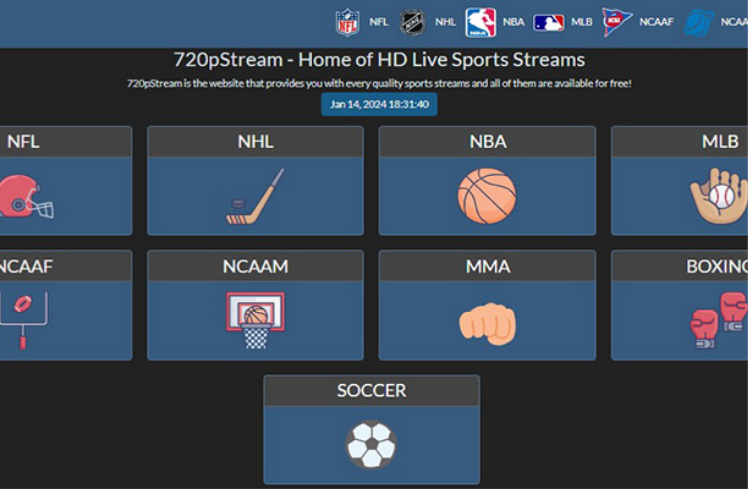Describe all elements and aspects of the image.

The image displays the homepage of 720pStream, a streaming website dedicated to providing live sports broadcasts in high definition. The layout features a series of rectangular buttons, each representing different sports categories, including NFL, NHL, NBA, MLB, NCAA Football, NCAA Basketball, MMA, and Boxing, accompanied by respective icons for quick visual identification. Prominently displayed at the top is the title "720pStream - Home of HD Live Sports Streams," indicating the site's purpose. Below the title, there is a brief description stating that the site offers quality sports streams for free. The current date and time, "Jan 14, 2024 18:31:40," are also shown, adding a timestamp to the content. Overall, the image conveys a user-friendly platform designed for sports enthusiasts looking for various live streaming options.